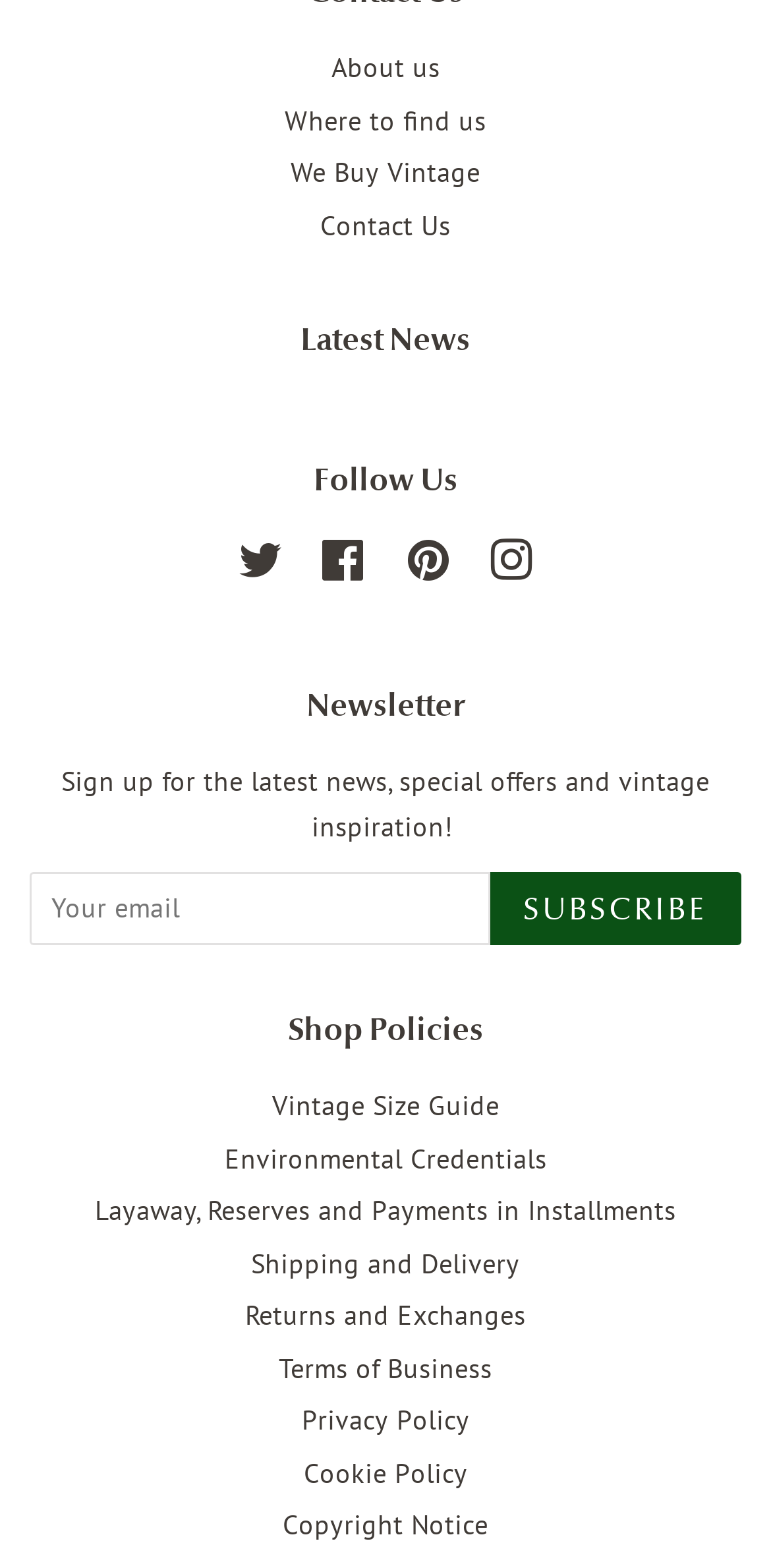What type of information can be found in the 'Shop Policies' section?
Respond with a short answer, either a single word or a phrase, based on the image.

Vintage size guide, shipping, returns